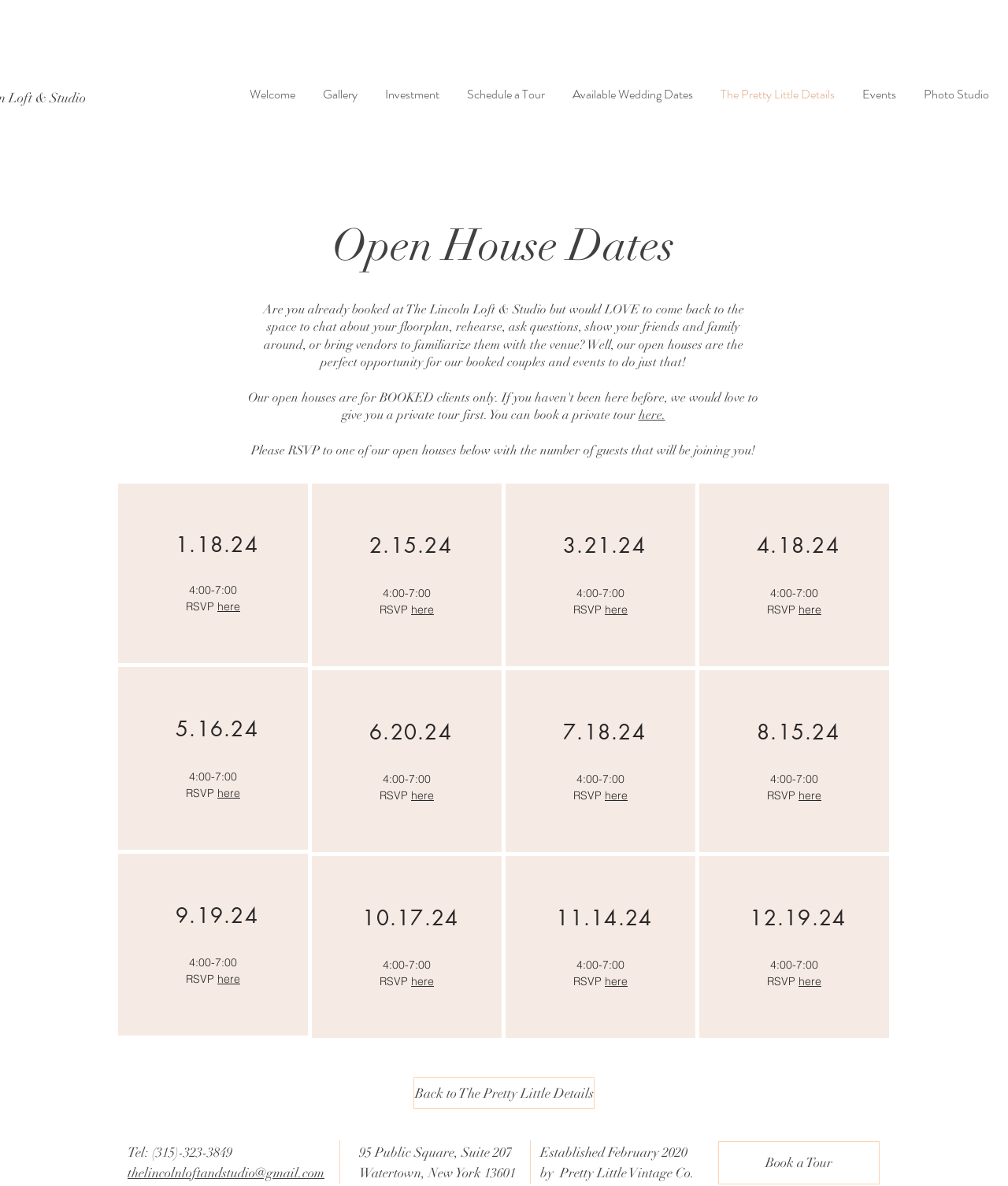Extract the main title from the webpage.

Open House Dates